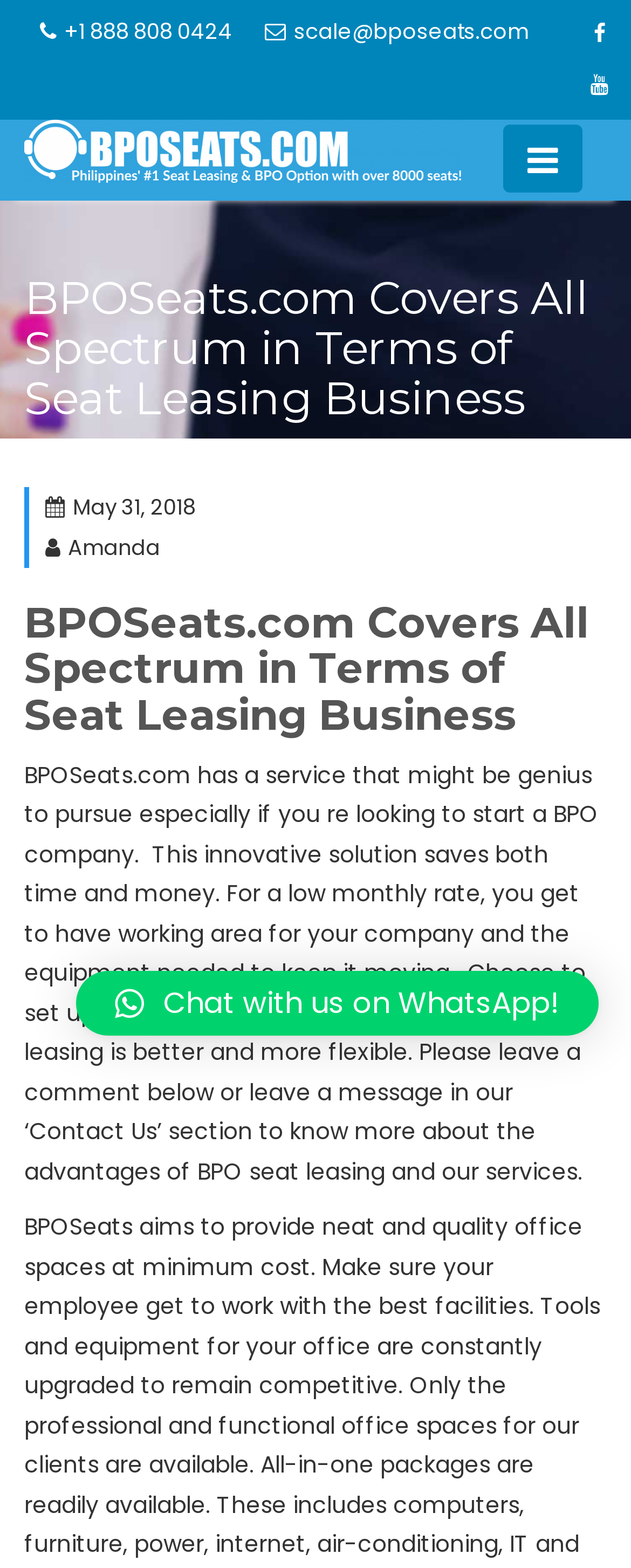How can users contact BPOSeats.com for more information?
Refer to the image and provide a detailed answer to the question.

The webpage suggests that users can leave a comment or message in the 'Contact Us' section to know more about the advantages of BPO seat leasing and their services.